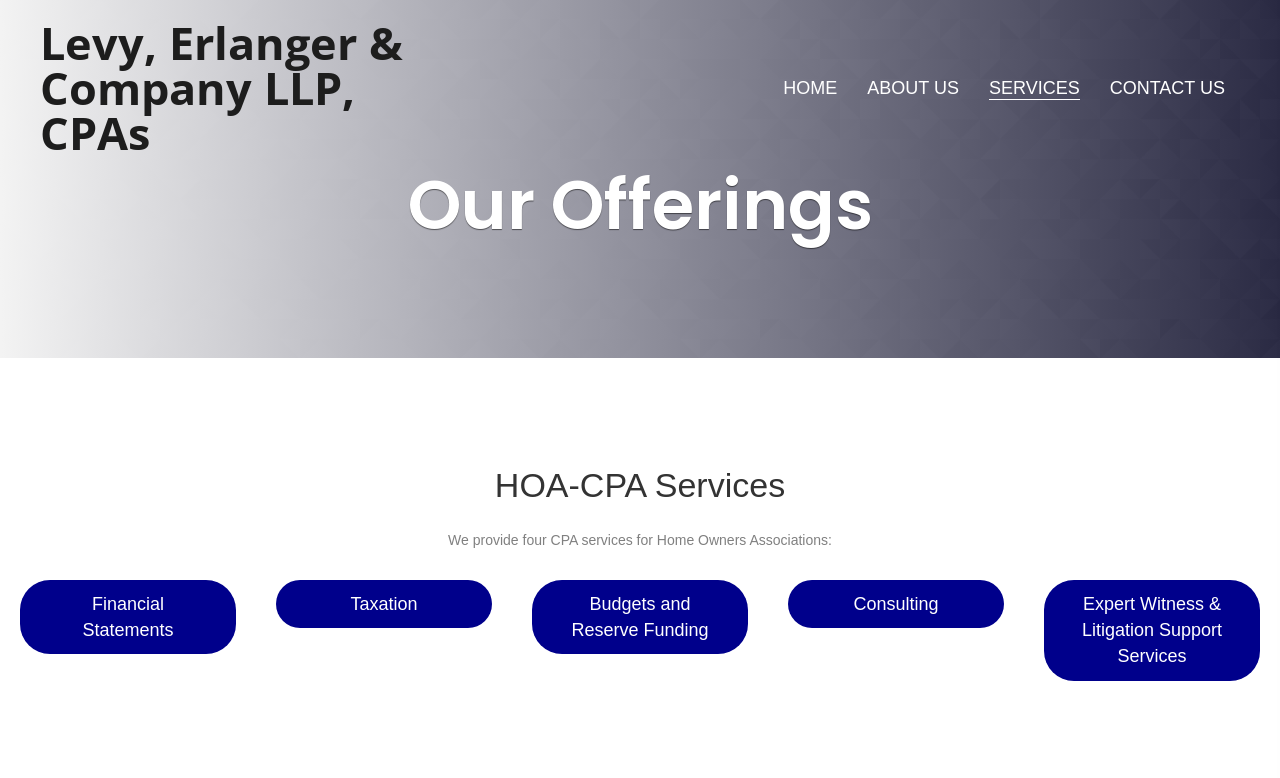What is the first service listed under HOA-CPA Services?
Based on the image, provide a one-word or brief-phrase response.

Financial Statements